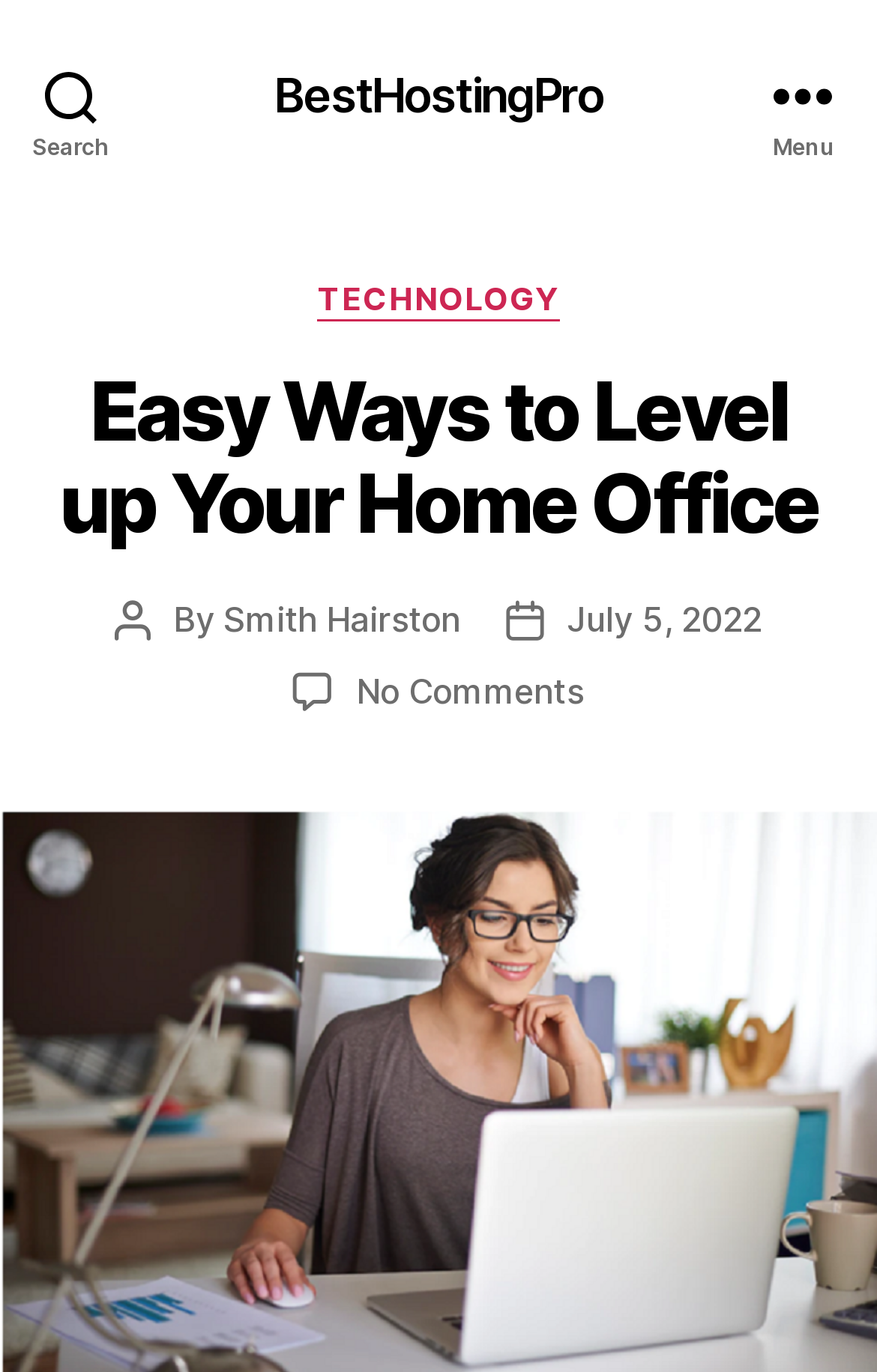Locate the bounding box of the user interface element based on this description: "BestHostingPro".

[0.312, 0.052, 0.688, 0.086]